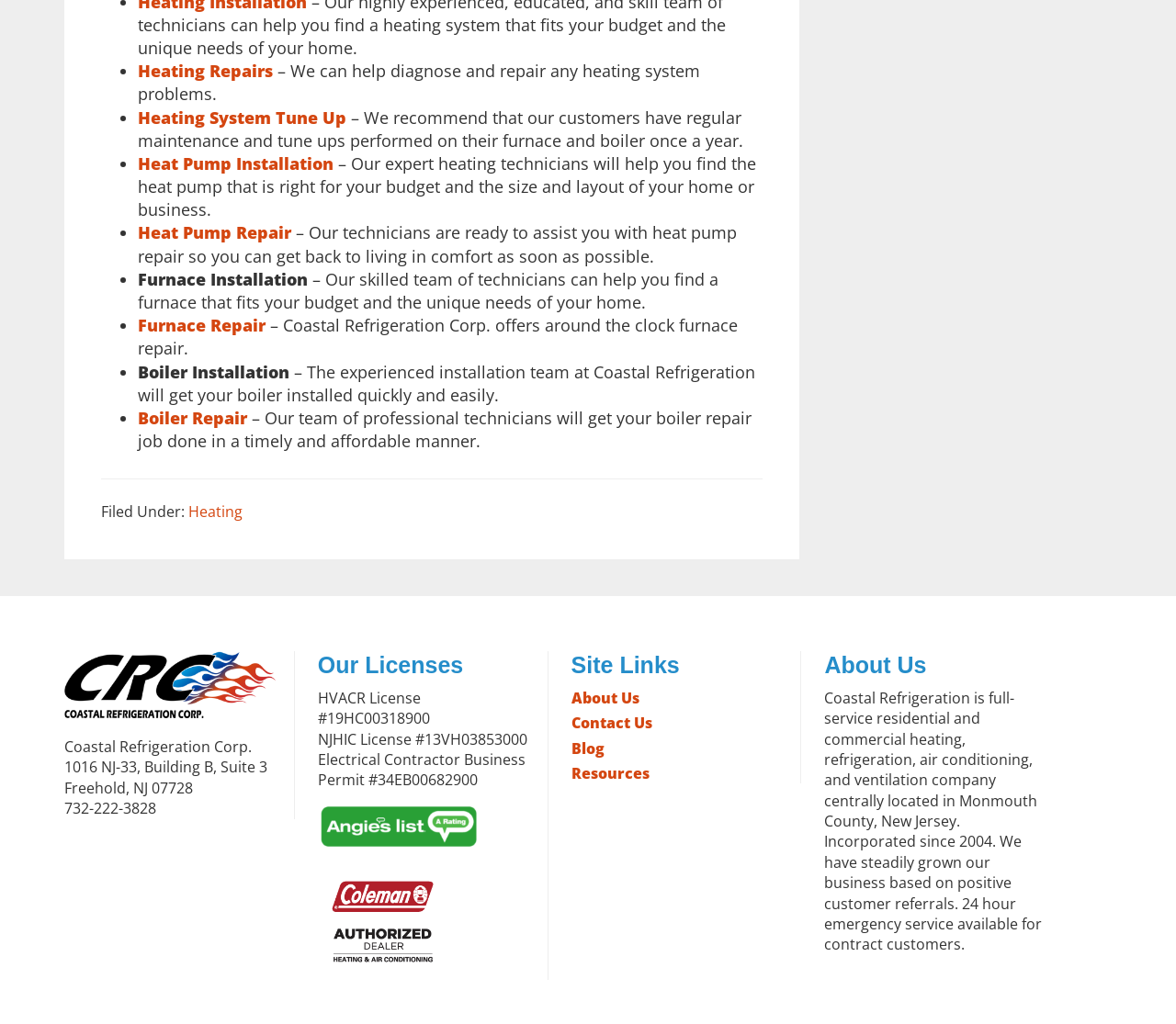What is the address of Coastal Refrigeration Corp.?
Provide a one-word or short-phrase answer based on the image.

1016 NJ-33, Building B, Suite 3, Freehold, NJ 07728